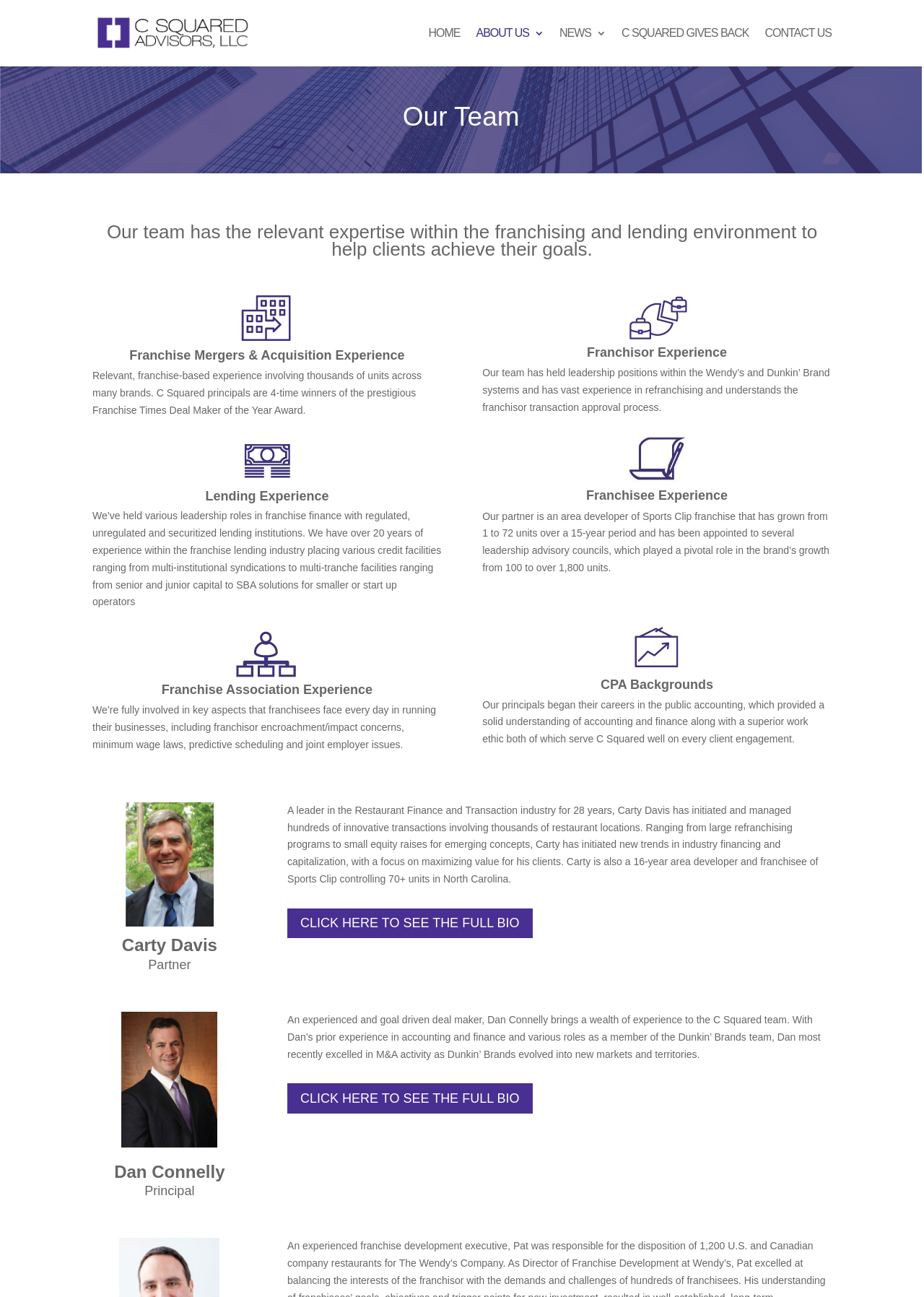Respond to the question below with a concise word or phrase:
What is Dan Connelly's prior experience?

Accounting and finance